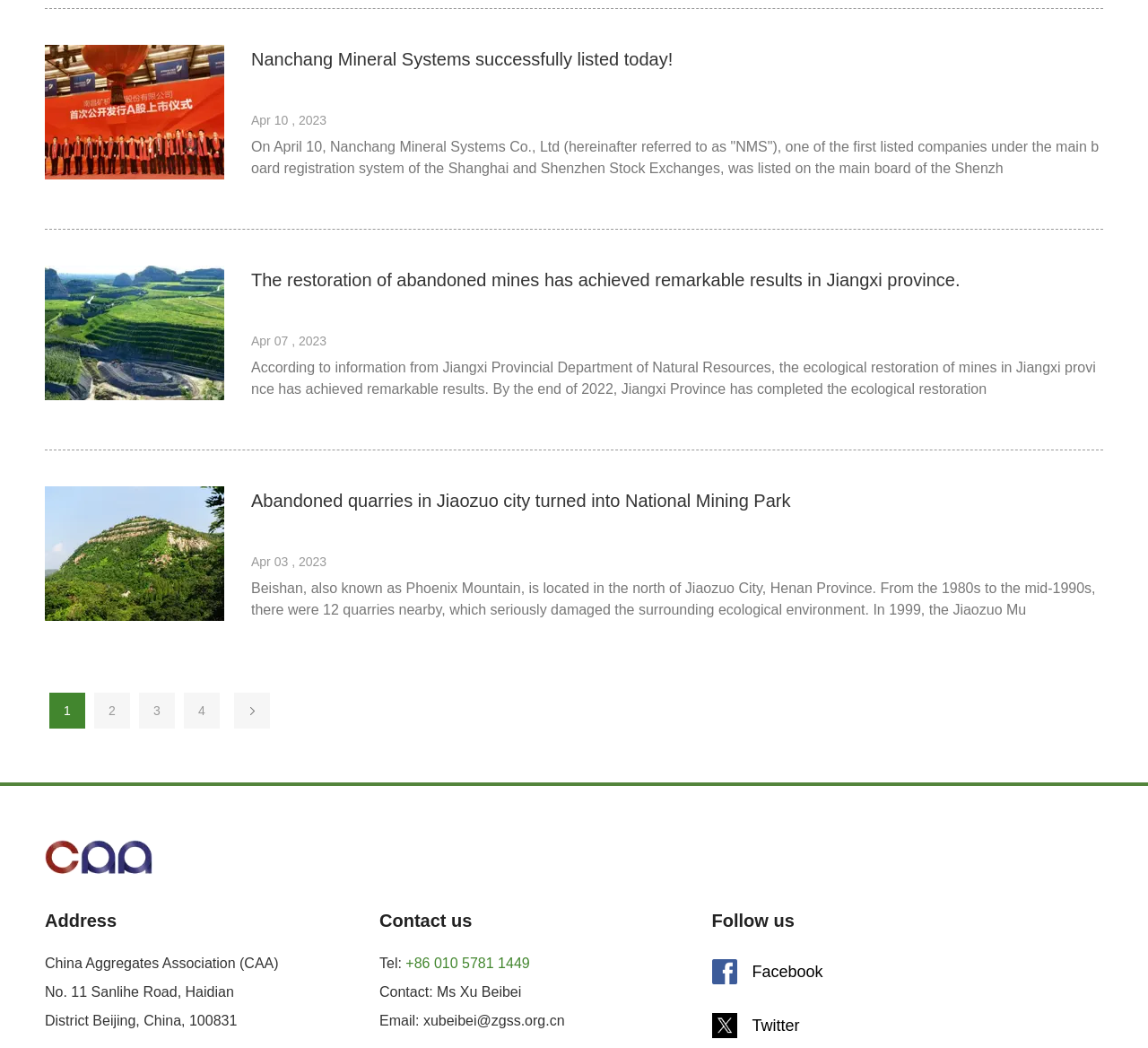Given the following UI element description: "parent_node: 1 2 3 4", find the bounding box coordinates in the webpage screenshot.

[0.204, 0.661, 0.235, 0.695]